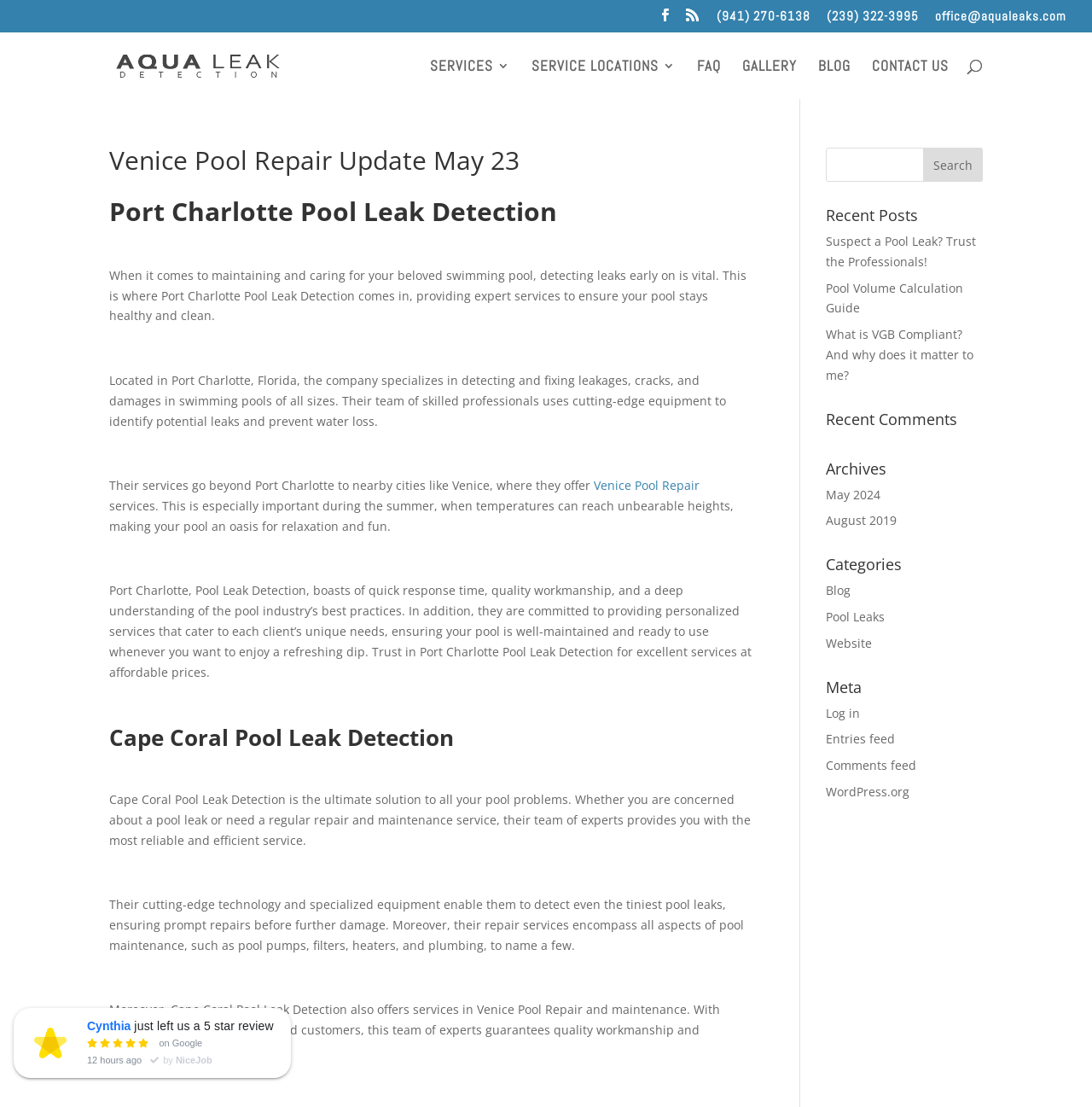Explain in detail what is displayed on the webpage.

The webpage is about pool leak detection and repair services, specifically highlighting Port Charlotte Pool Leak Detection and Cape Coral Pool Leak Detection. 

At the top of the page, there are several links and icons, including phone numbers, an email address, and social media links. Below these, there is a logo with the text "Aqua Leak Detection" and an image. 

The main content of the page is divided into sections. The first section is about Port Charlotte Pool Leak Detection, describing their services and expertise in detecting and fixing pool leaks. This section includes a heading, a brief introduction, and several paragraphs of text. 

The next section is about Cape Coral Pool Leak Detection, providing similar information about their services and expertise. 

On the right side of the page, there is a search bar and a section titled "Recent Posts" with links to several blog articles. Below this, there are sections for "Recent Comments", "Archives", "Categories", and "Meta", each with links to related content.